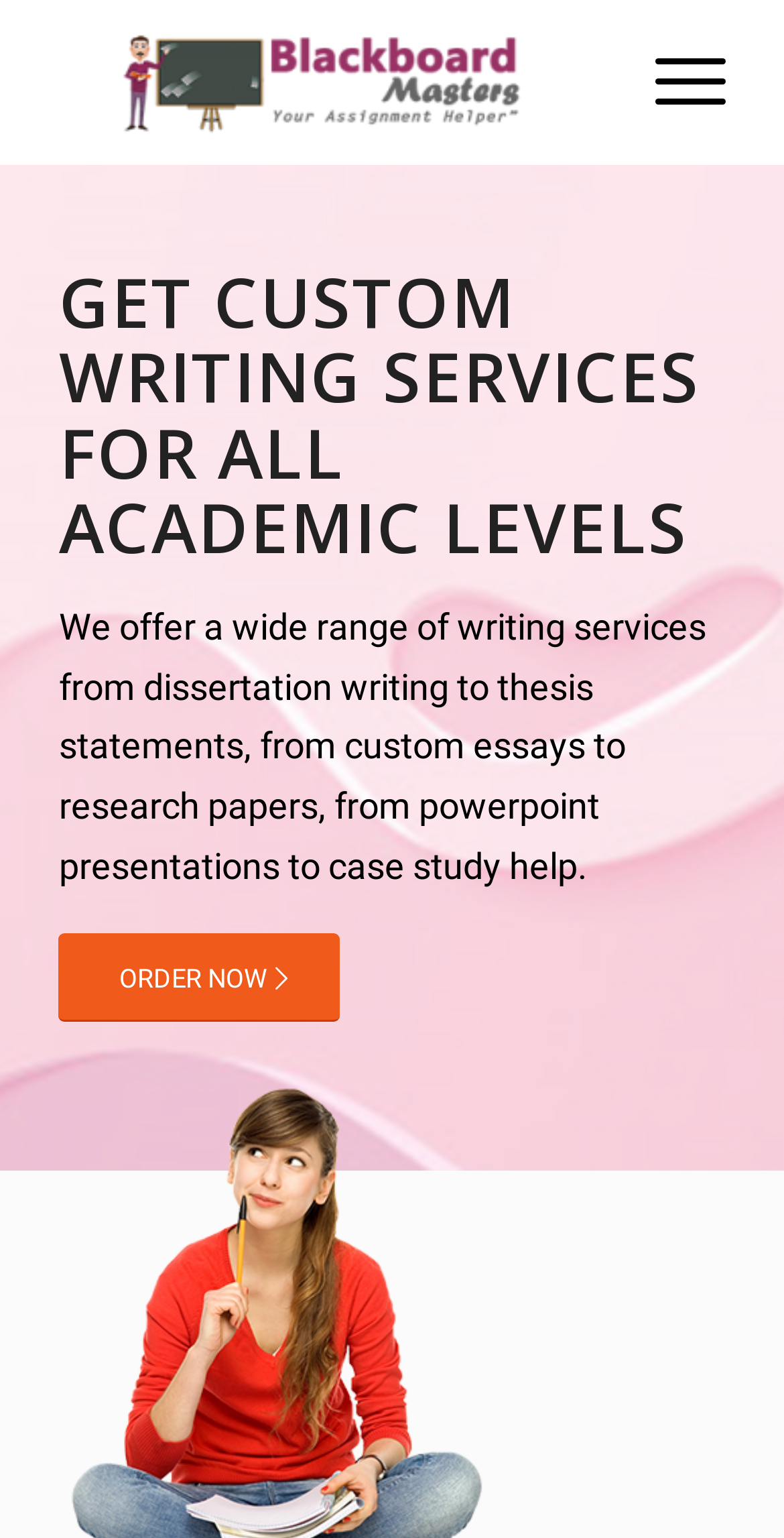Give a concise answer using only one word or phrase for this question:
What is the main service offered by this website?

Writing services